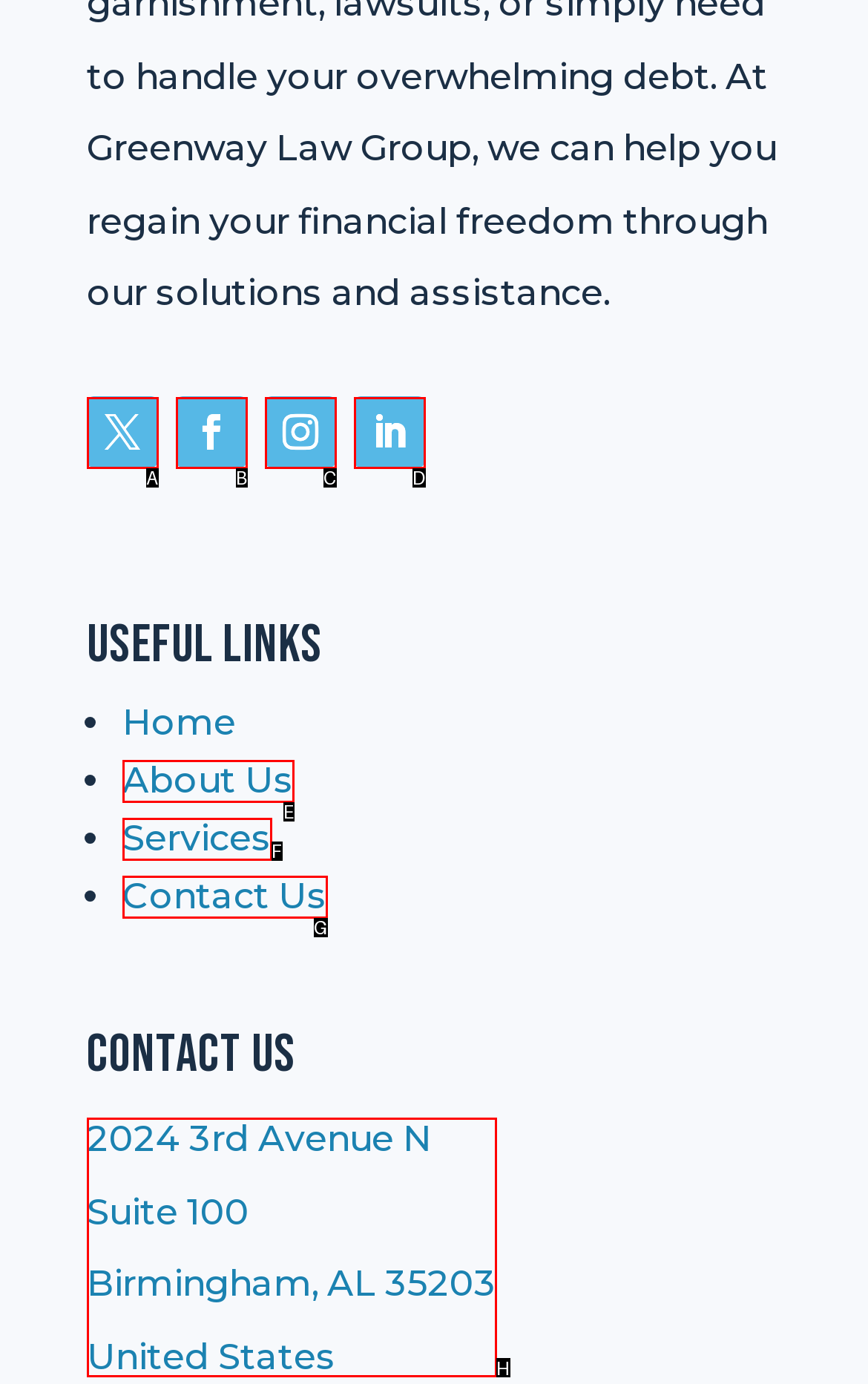Select the proper HTML element to perform the given task: view contact us information Answer with the corresponding letter from the provided choices.

H